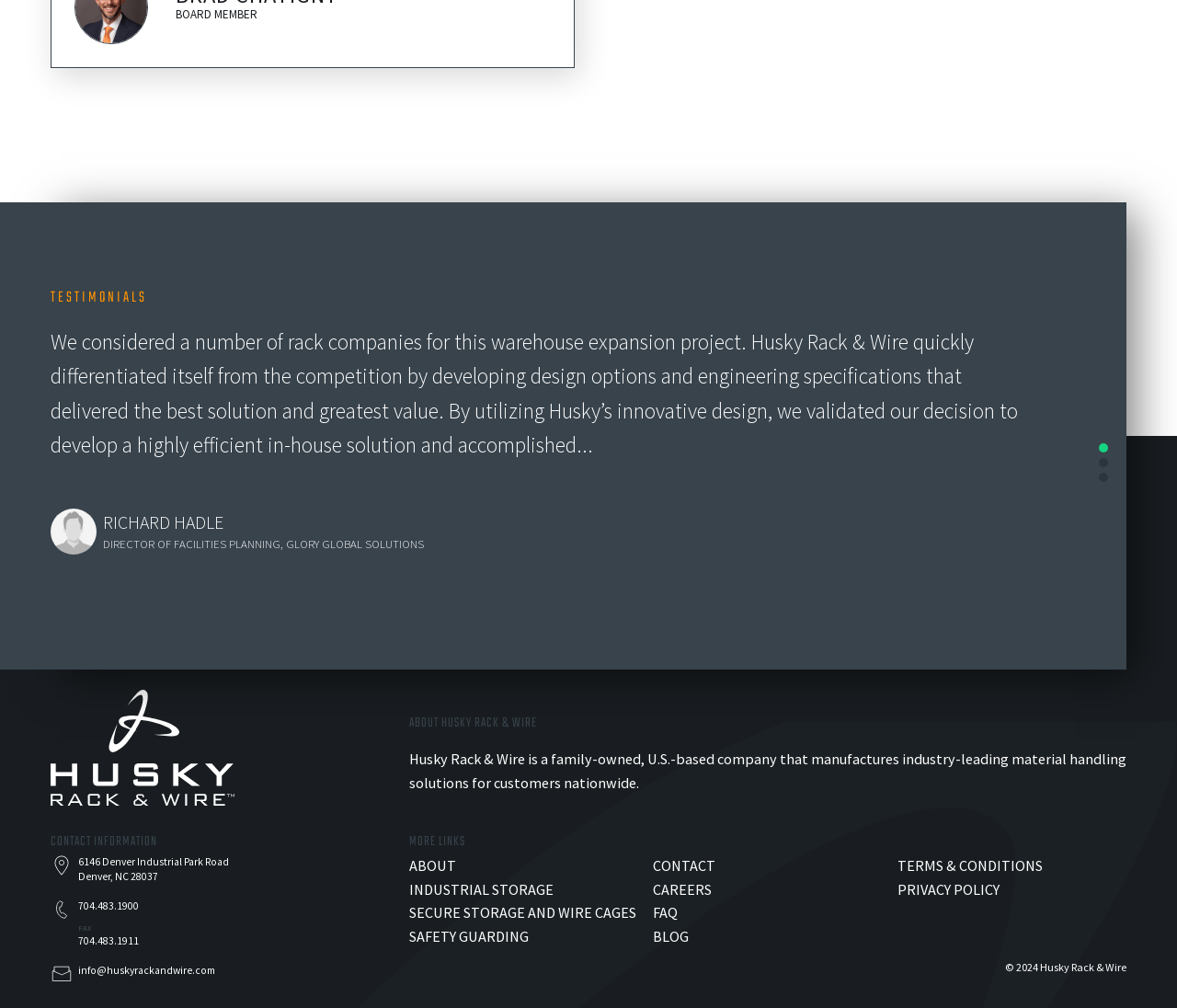From the webpage screenshot, predict the bounding box coordinates (top-left x, top-left y, bottom-right x, bottom-right y) for the UI element described here: Secure Storage and Wire Cages

[0.348, 0.896, 0.541, 0.915]